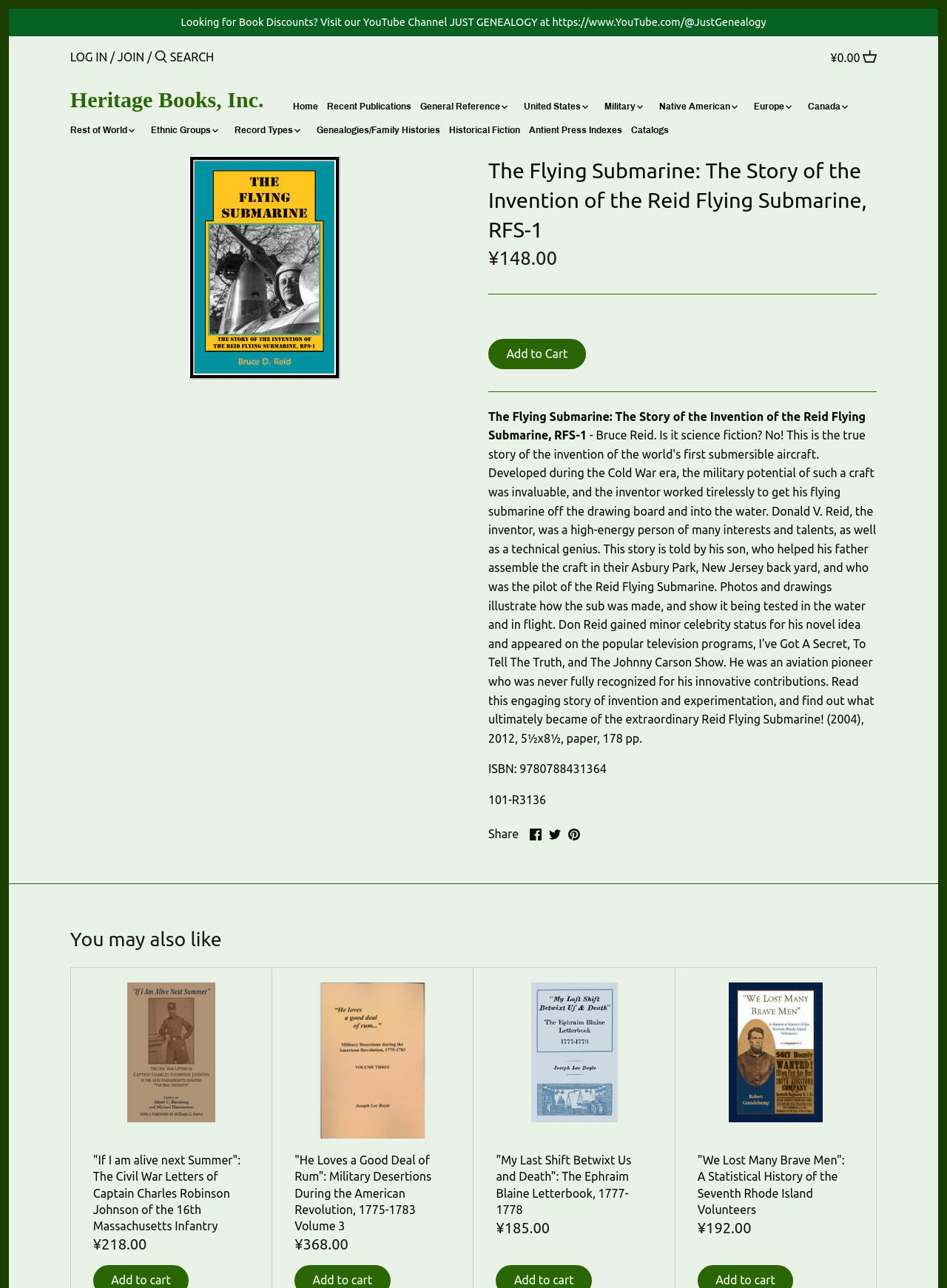Locate the bounding box coordinates of the element to click to perform the following action: 'log in'. The coordinates should be given as four float values between 0 and 1, in the form of [left, top, right, bottom].

[0.074, 0.039, 0.113, 0.049]